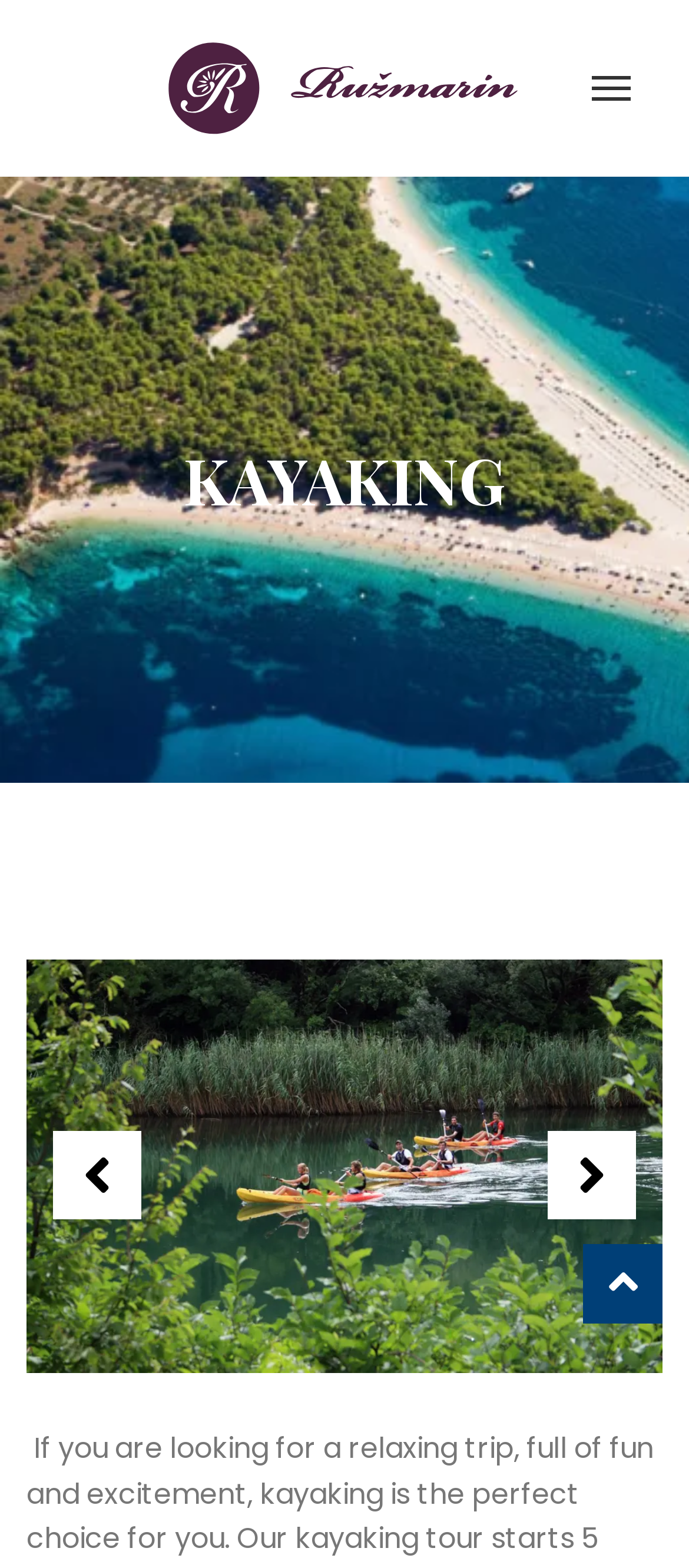Given the description title="Turistička agencija Ružmarin", predict the bounding box coordinates of the UI element. Ensure the coordinates are in the format (top-left x, top-left y, bottom-right x, bottom-right y) and all values are between 0 and 1.

[0.244, 0.042, 0.756, 0.068]